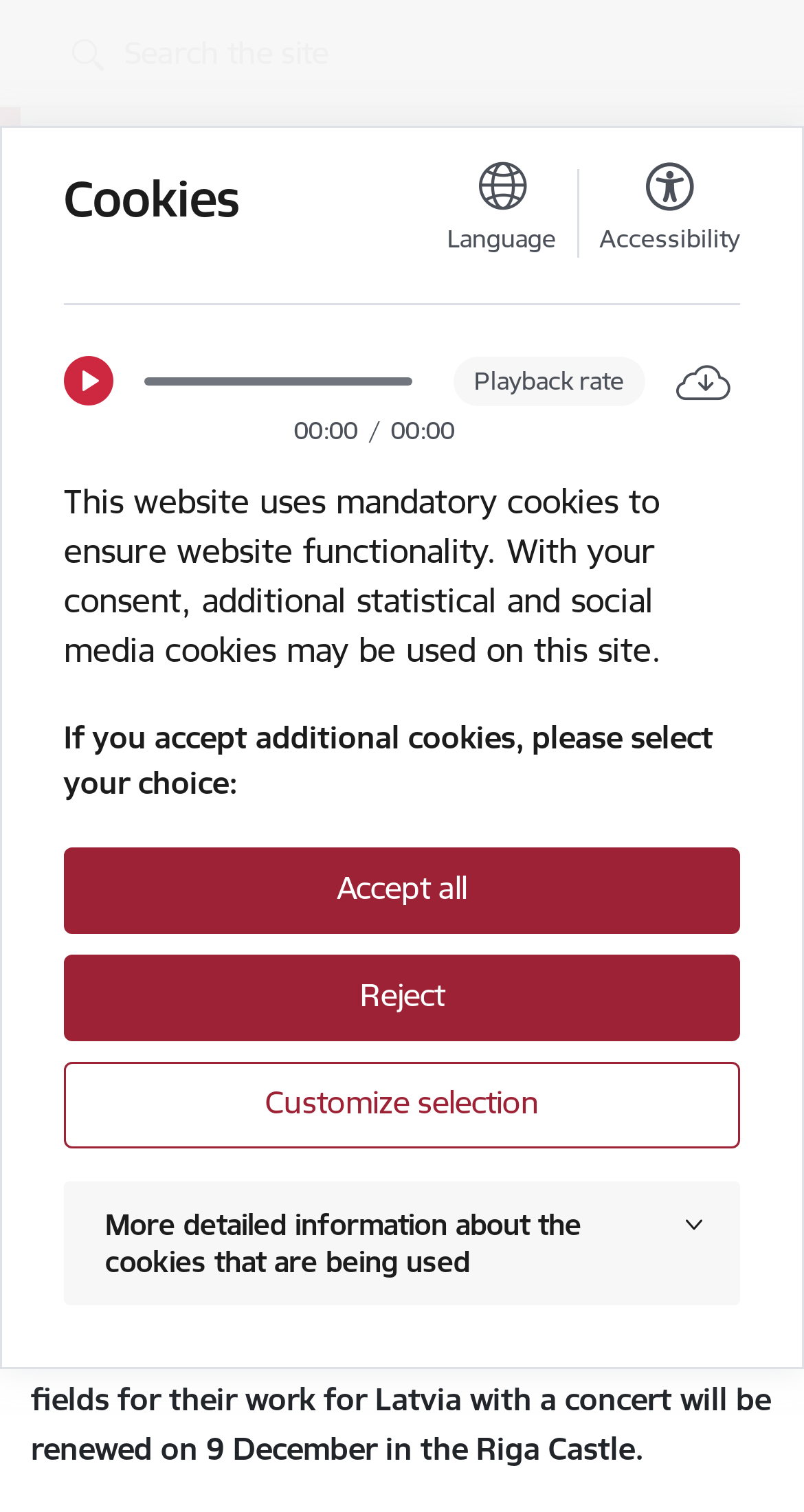Determine the bounding box coordinates for the UI element described. Format the coordinates as (top-left x, top-left y, bottom-right x, bottom-right y) and ensure all values are between 0 and 1. Element description: Language

[0.128, 0.843, 0.308, 0.906]